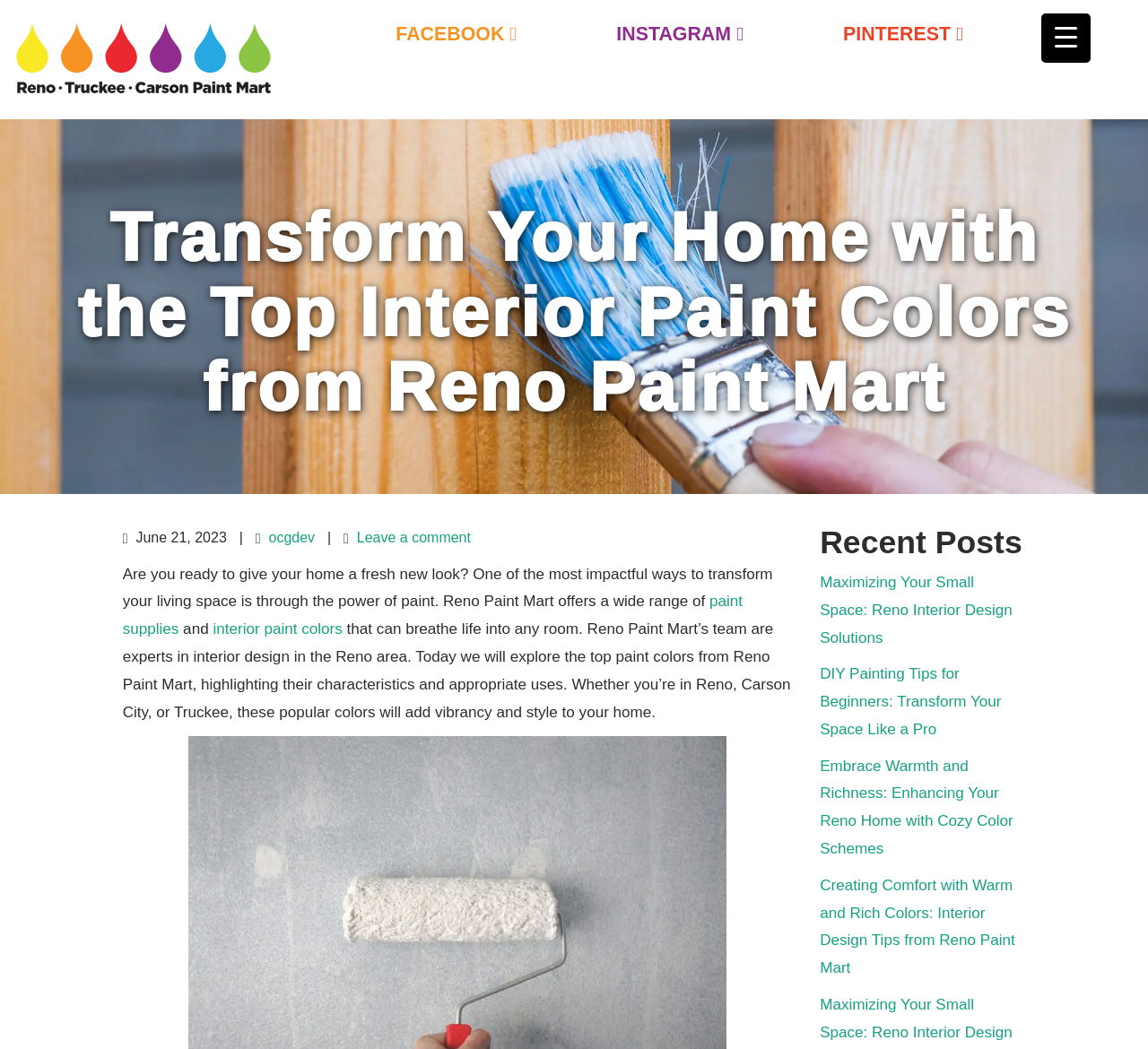Identify and provide the text of the main header on the webpage.

Transform Your Home with the Top Interior Paint Colors from Reno Paint Mart